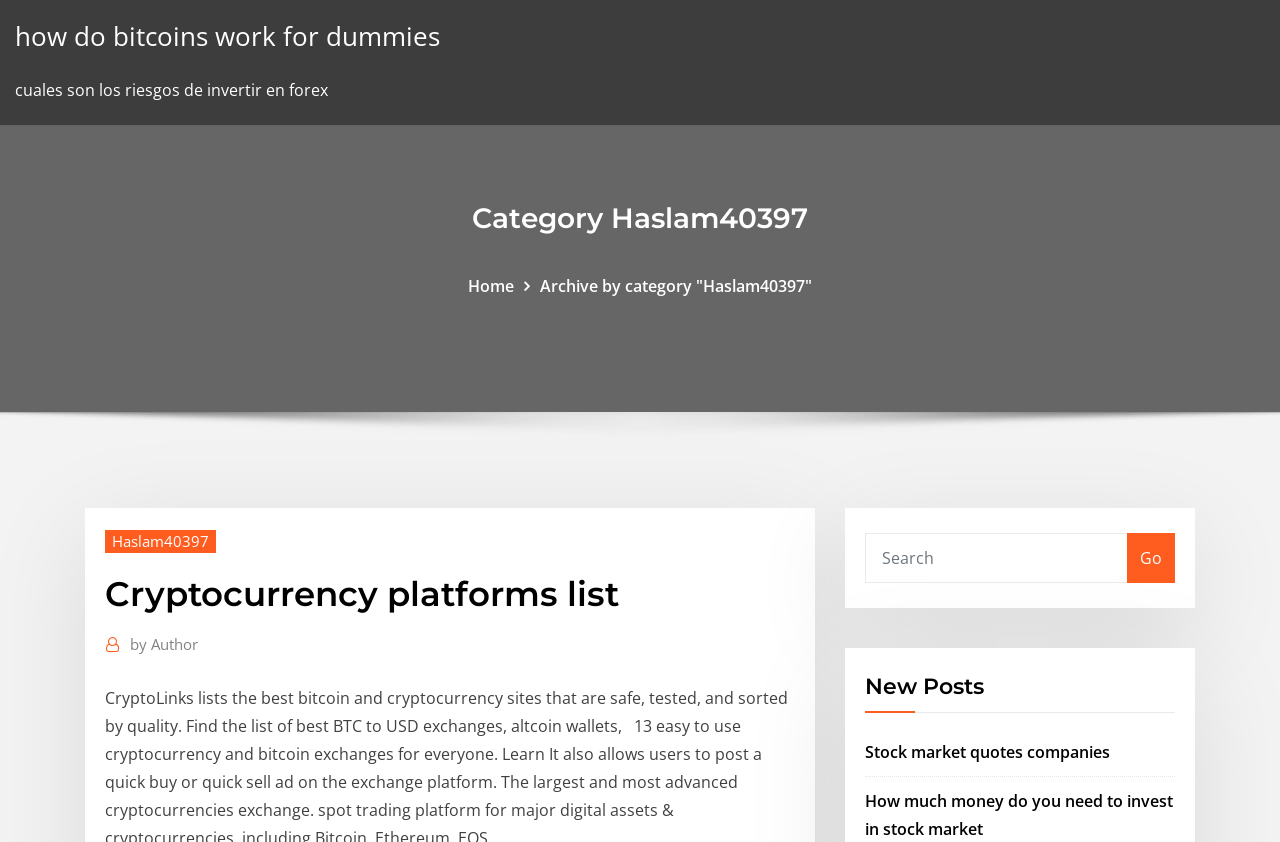Identify the bounding box coordinates of the clickable region to carry out the given instruction: "Get stock market quotes for companies".

[0.676, 0.88, 0.867, 0.906]